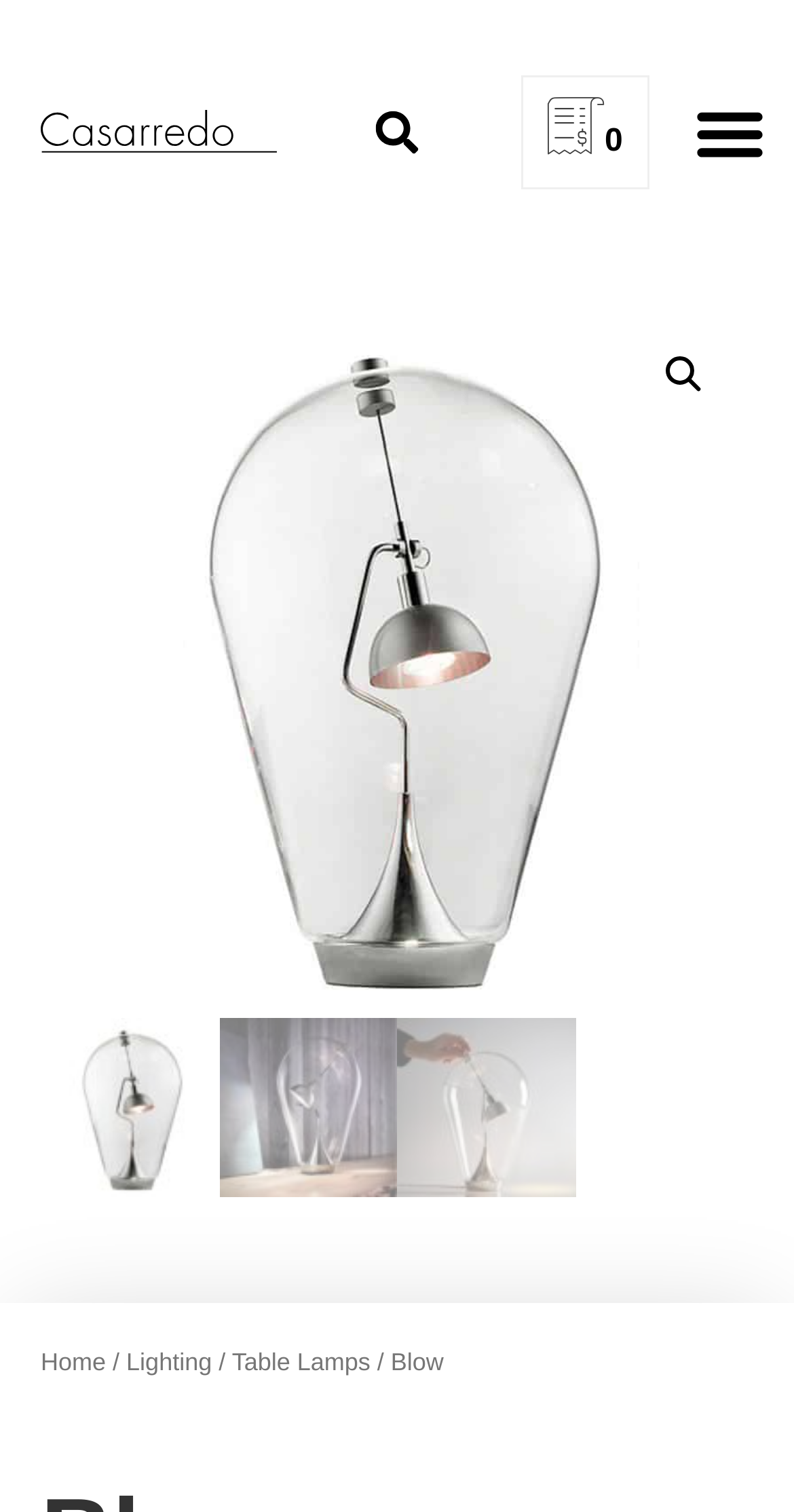Please determine the bounding box coordinates for the UI element described here. Use the format (top-left x, top-left y, bottom-right x, bottom-right y) with values bounded between 0 and 1: Lighting

[0.159, 0.891, 0.267, 0.91]